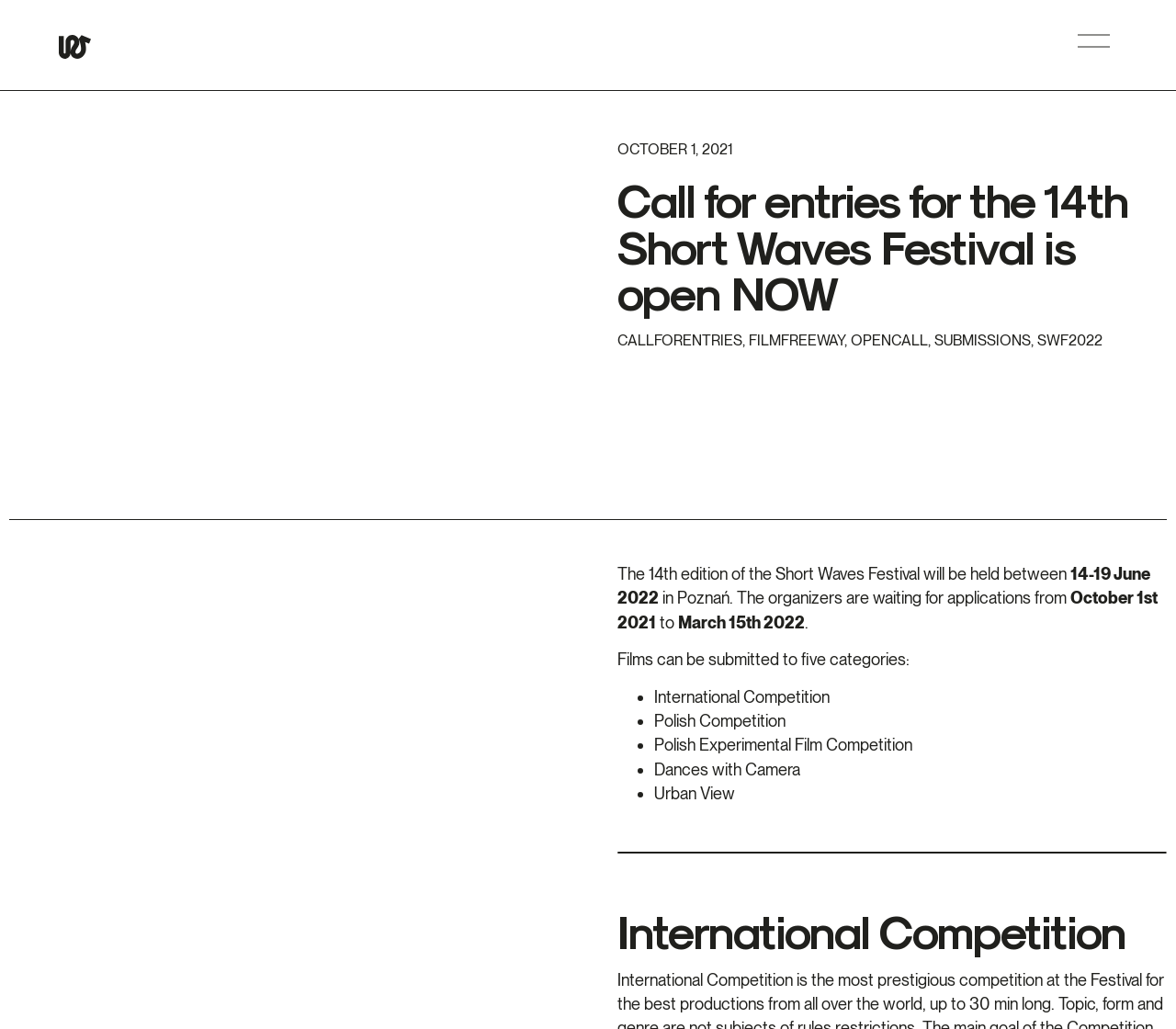Using the description: "opencall", determine the UI element's bounding box coordinates. Ensure the coordinates are in the format of four float numbers between 0 and 1, i.e., [left, top, right, bottom].

[0.723, 0.322, 0.789, 0.339]